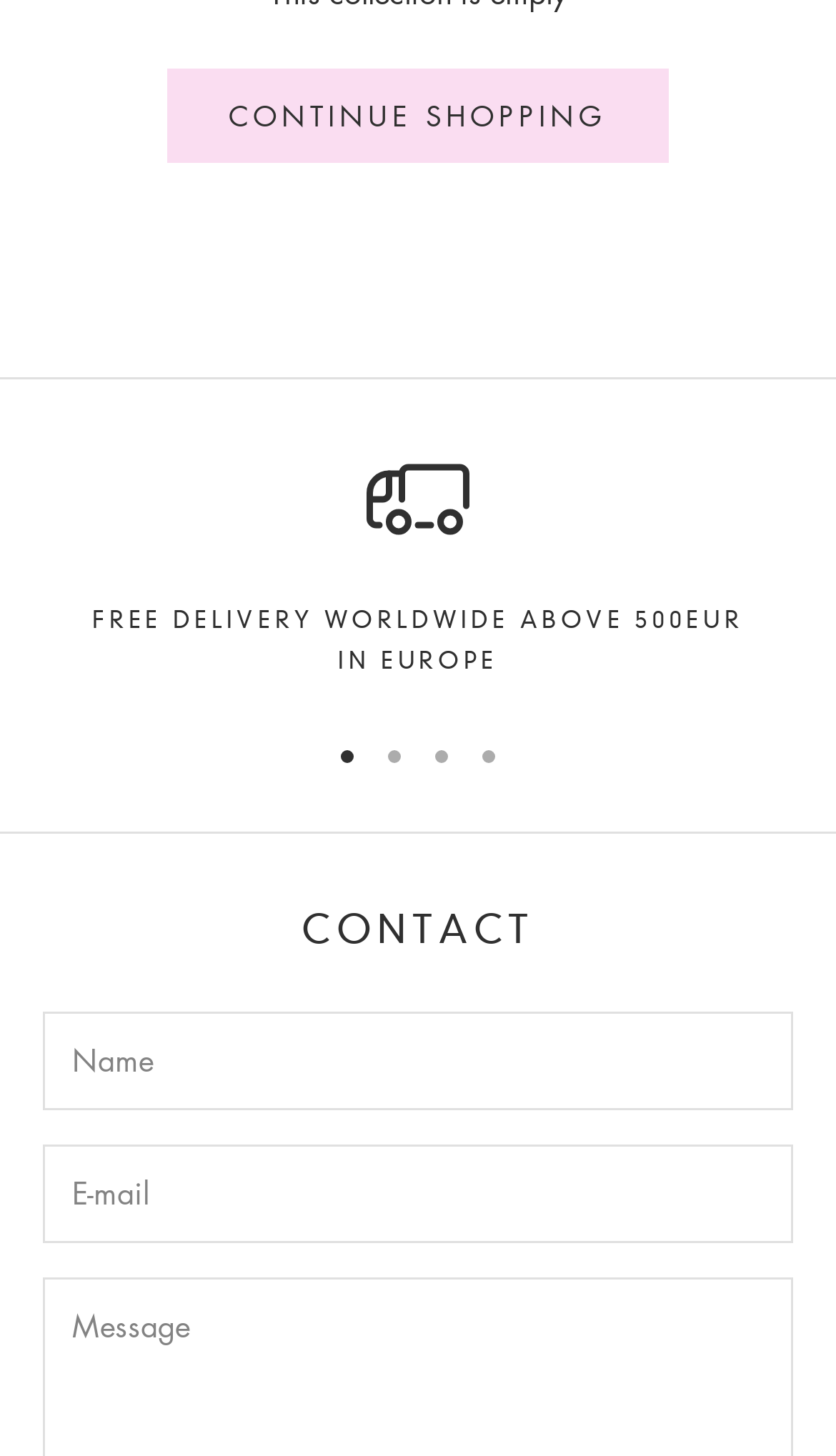Please identify the bounding box coordinates of the clickable element to fulfill the following instruction: "Click CONTINUE SHOPPING". The coordinates should be four float numbers between 0 and 1, i.e., [left, top, right, bottom].

[0.199, 0.047, 0.801, 0.112]